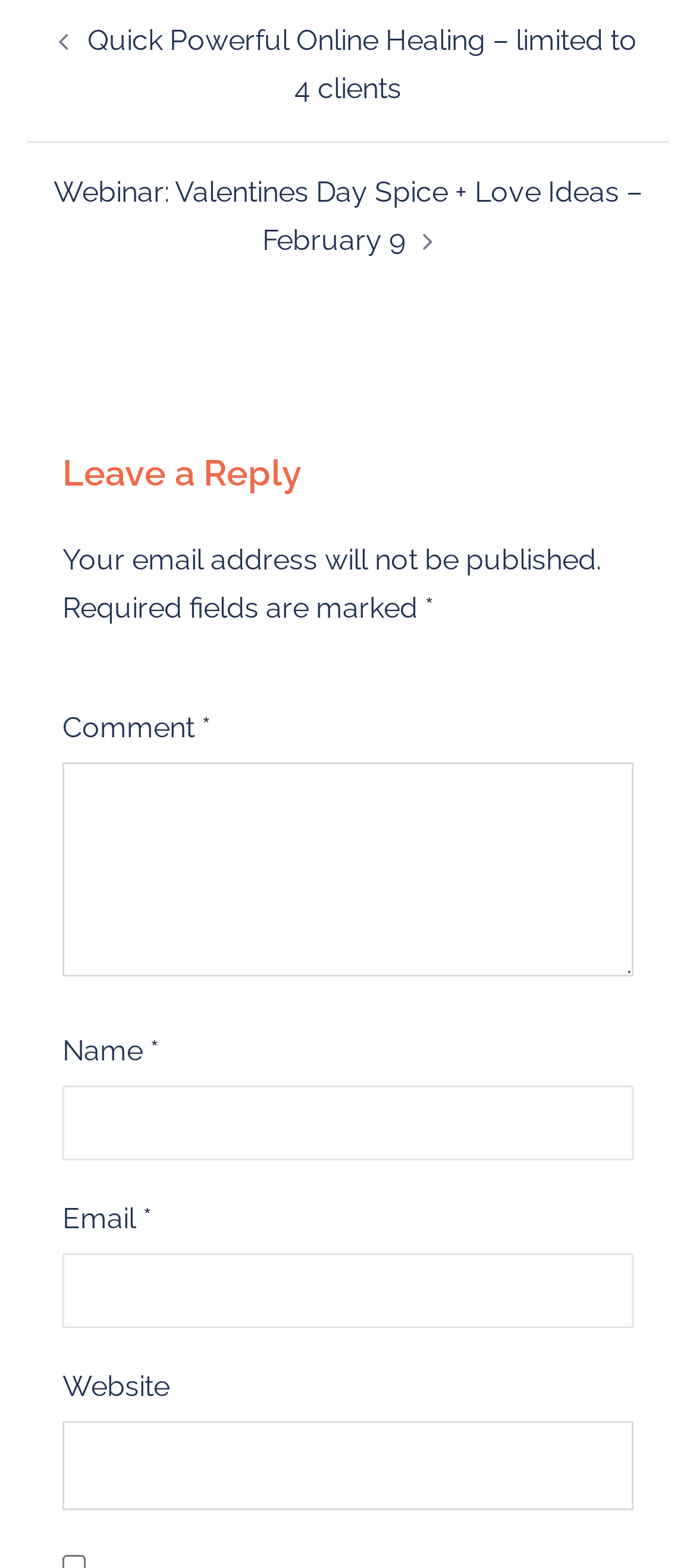Using the information in the image, could you please answer the following question in detail:
What is the required information to leave a reply?

The webpage has three required fields marked with '*', which are 'Name', 'Email', and 'Comment', indicating that these fields are necessary to leave a reply.